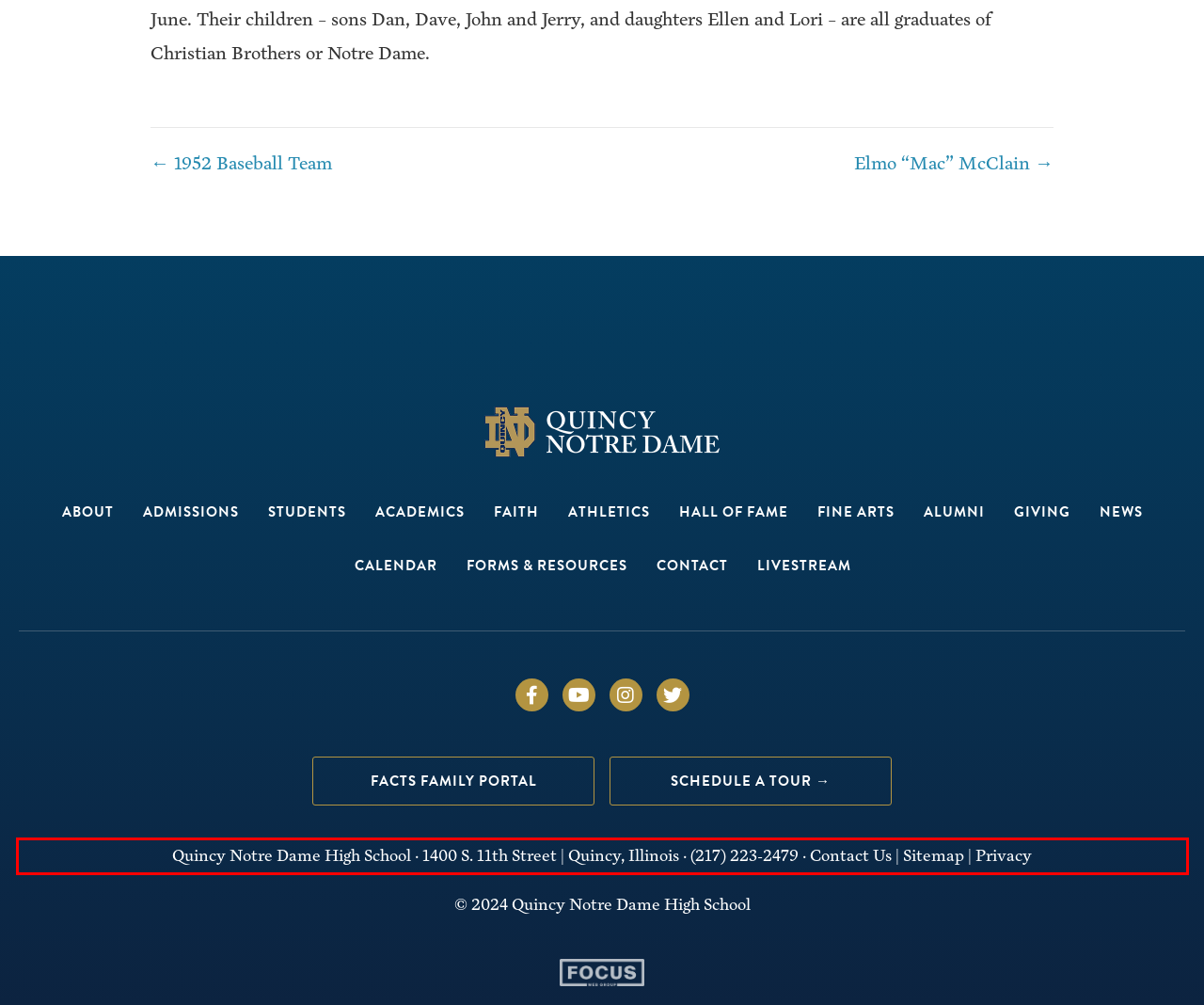The screenshot you have been given contains a UI element surrounded by a red rectangle. Use OCR to read and extract the text inside this red rectangle.

Quincy Notre Dame High School · 1400 S. 11th Street | Quincy, Illinois · (217) 223-2479 · Contact Us | Sitemap | Privacy